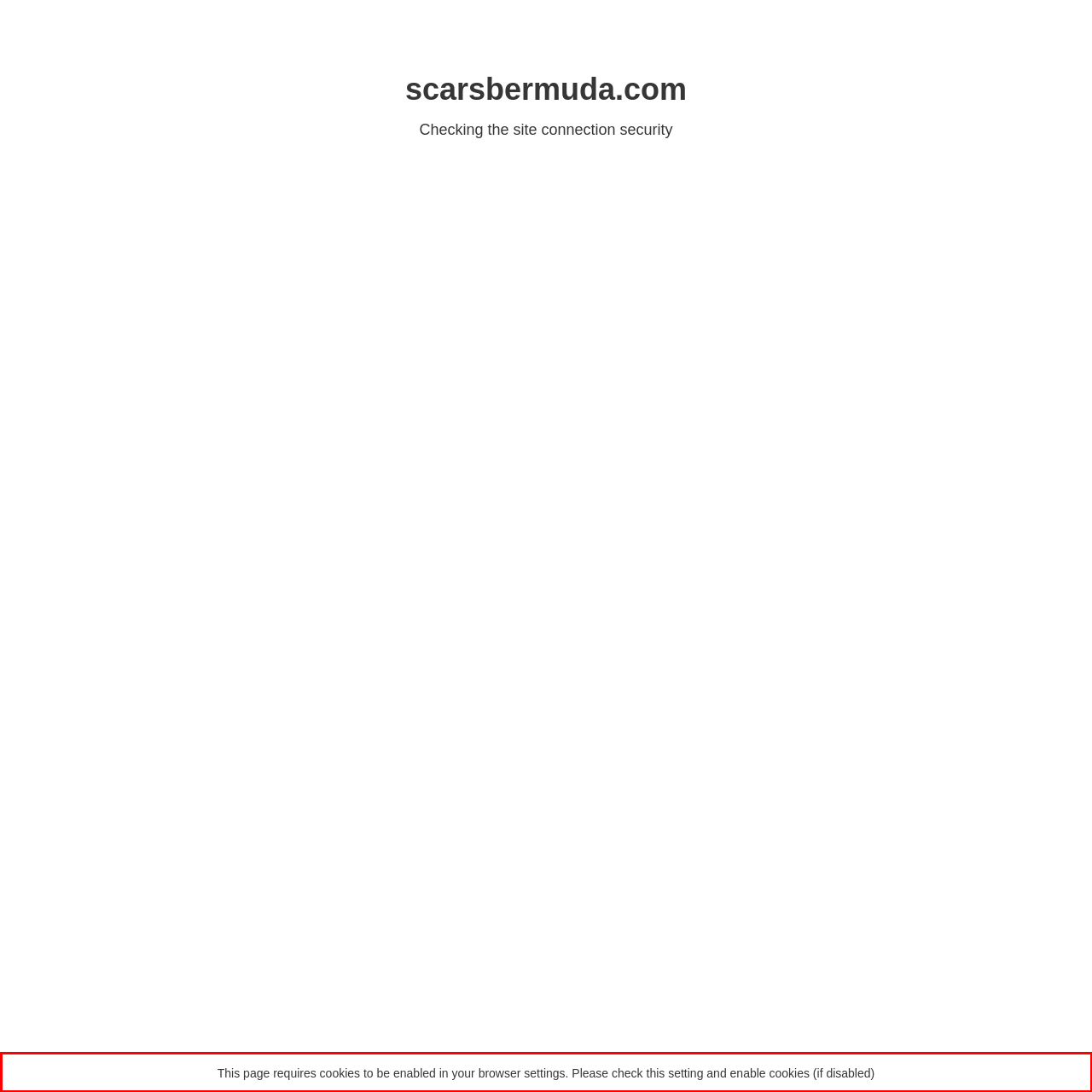Given a webpage screenshot, identify the text inside the red bounding box using OCR and extract it.

This page requires cookies to be enabled in your browser settings. Please check this setting and enable cookies (if disabled)